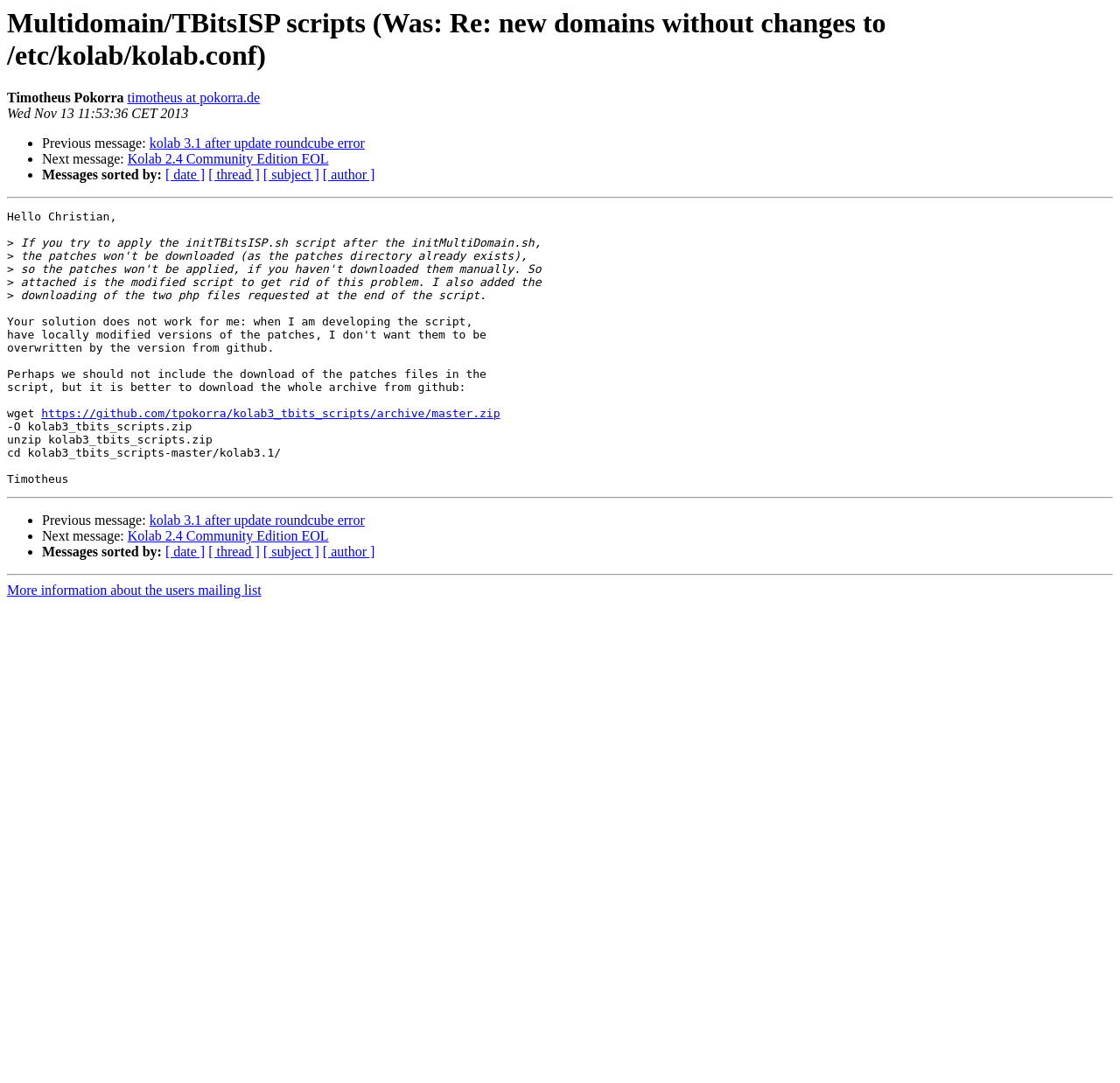Determine the main heading text of the webpage.

Multidomain/TBitsISP scripts (Was: Re: new domains without changes to /etc/kolab/kolab.conf)